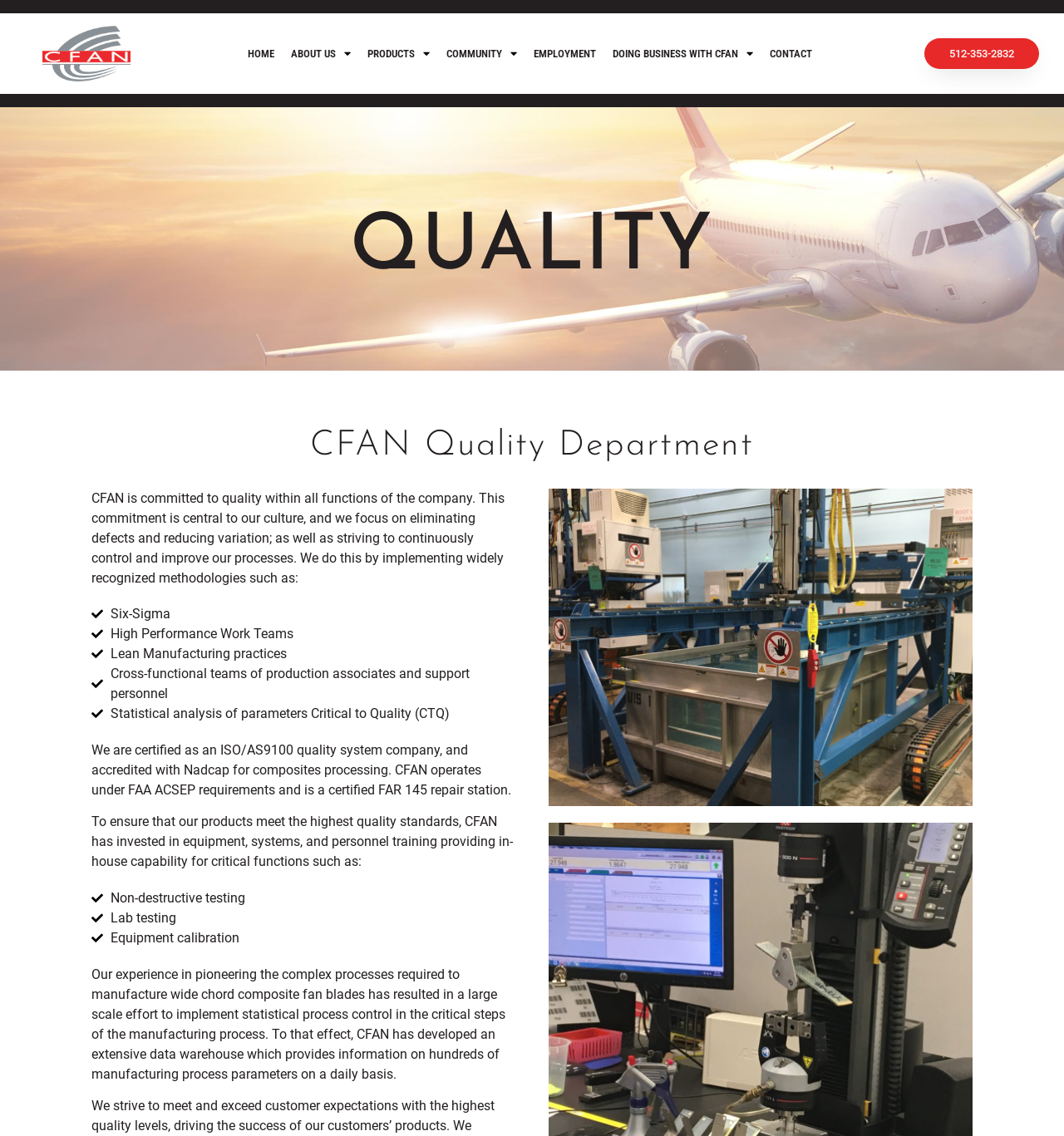Predict the bounding box of the UI element that fits this description: "Contact".

[0.716, 0.03, 0.771, 0.064]